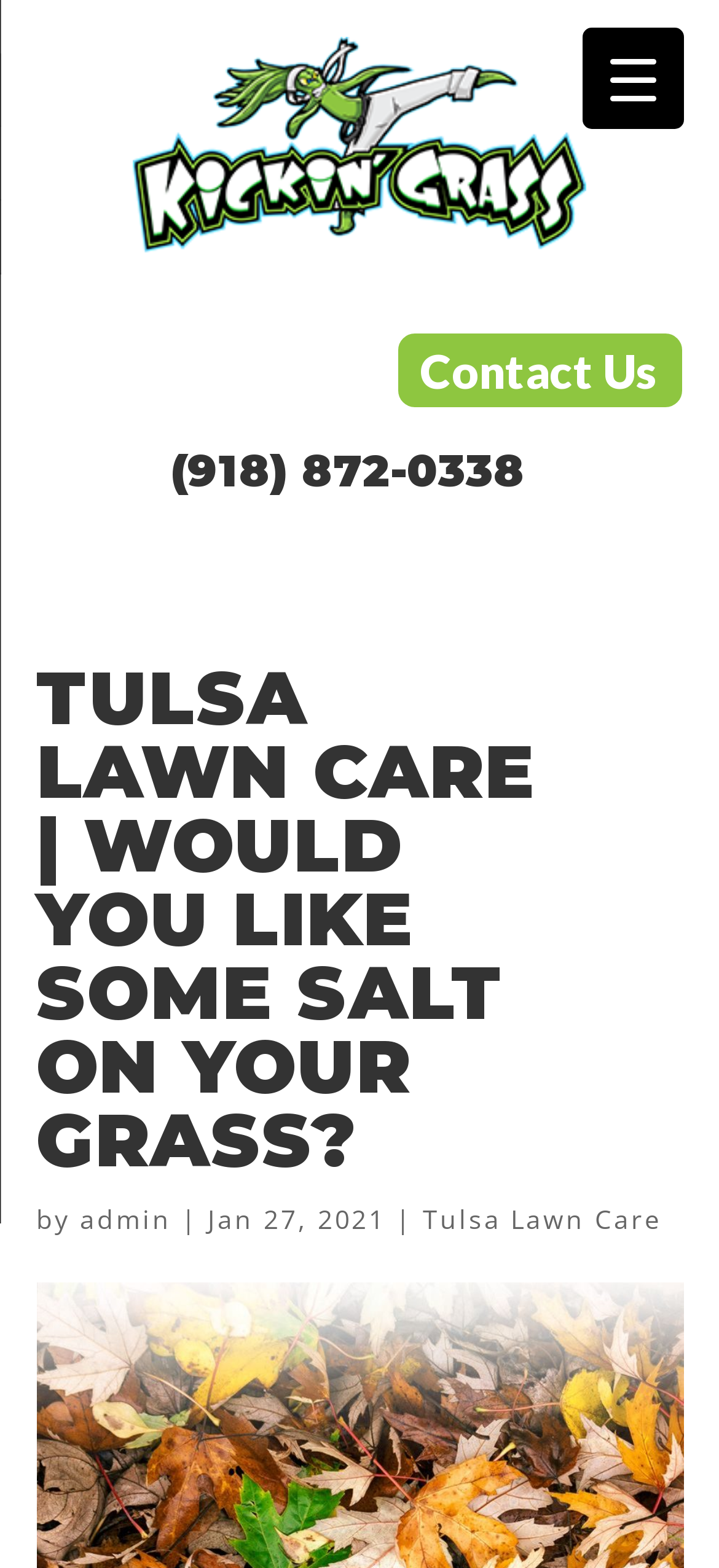Provide the bounding box coordinates of the UI element that matches the description: "Tulsa Lawn Care".

[0.588, 0.766, 0.92, 0.788]